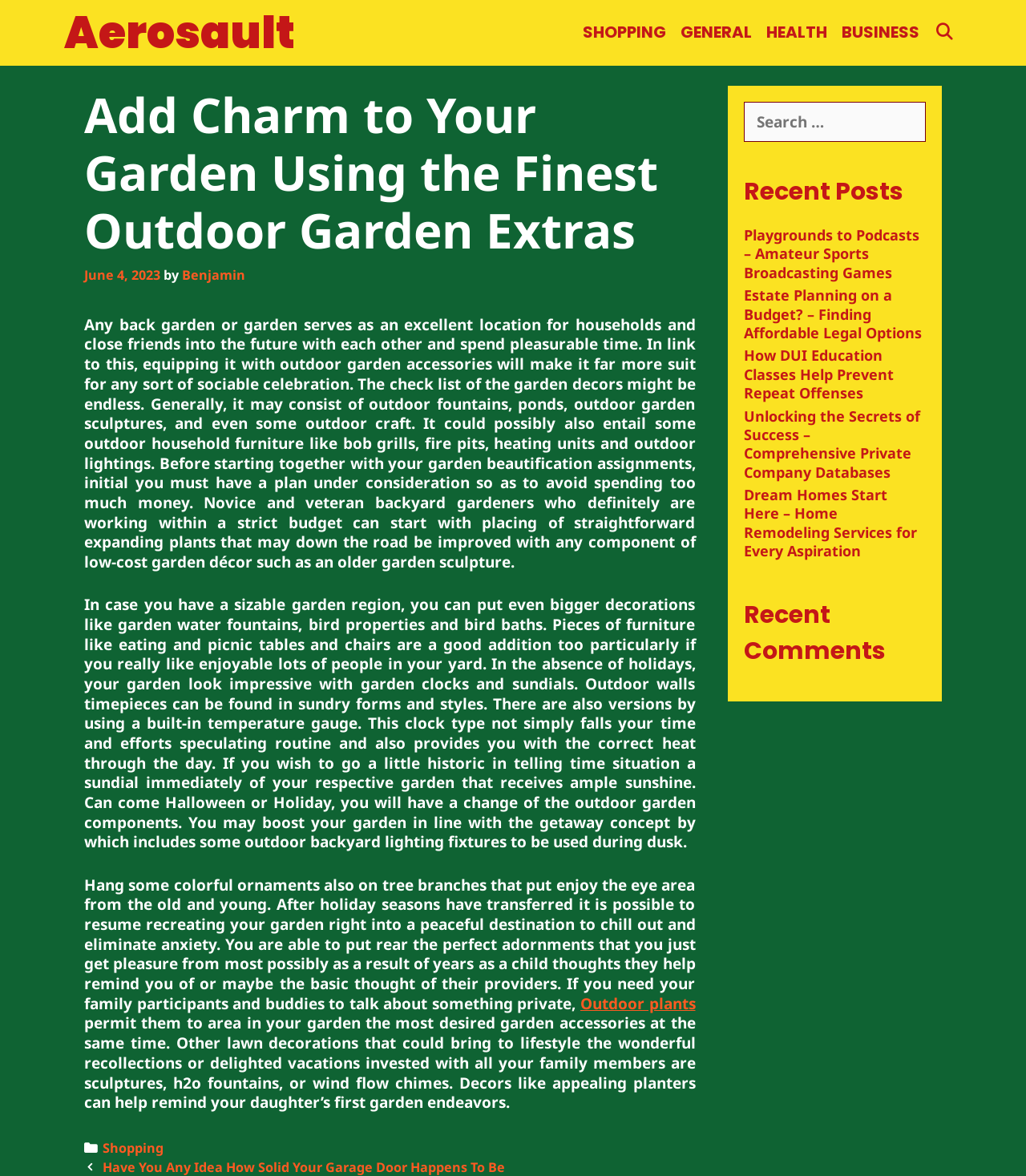Identify the bounding box coordinates for the UI element that matches this description: "June 2, 2023June 4, 2023".

[0.082, 0.226, 0.156, 0.241]